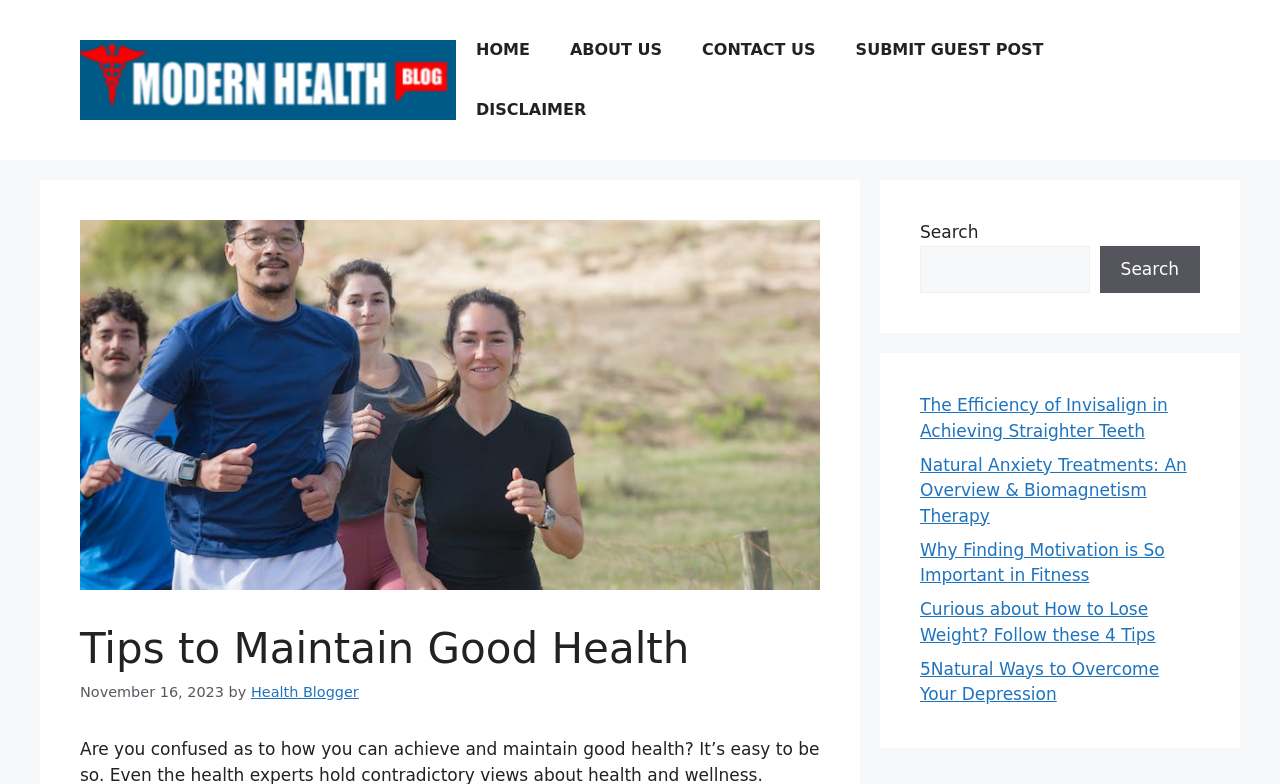How many navigation links are there?
Provide a one-word or short-phrase answer based on the image.

5